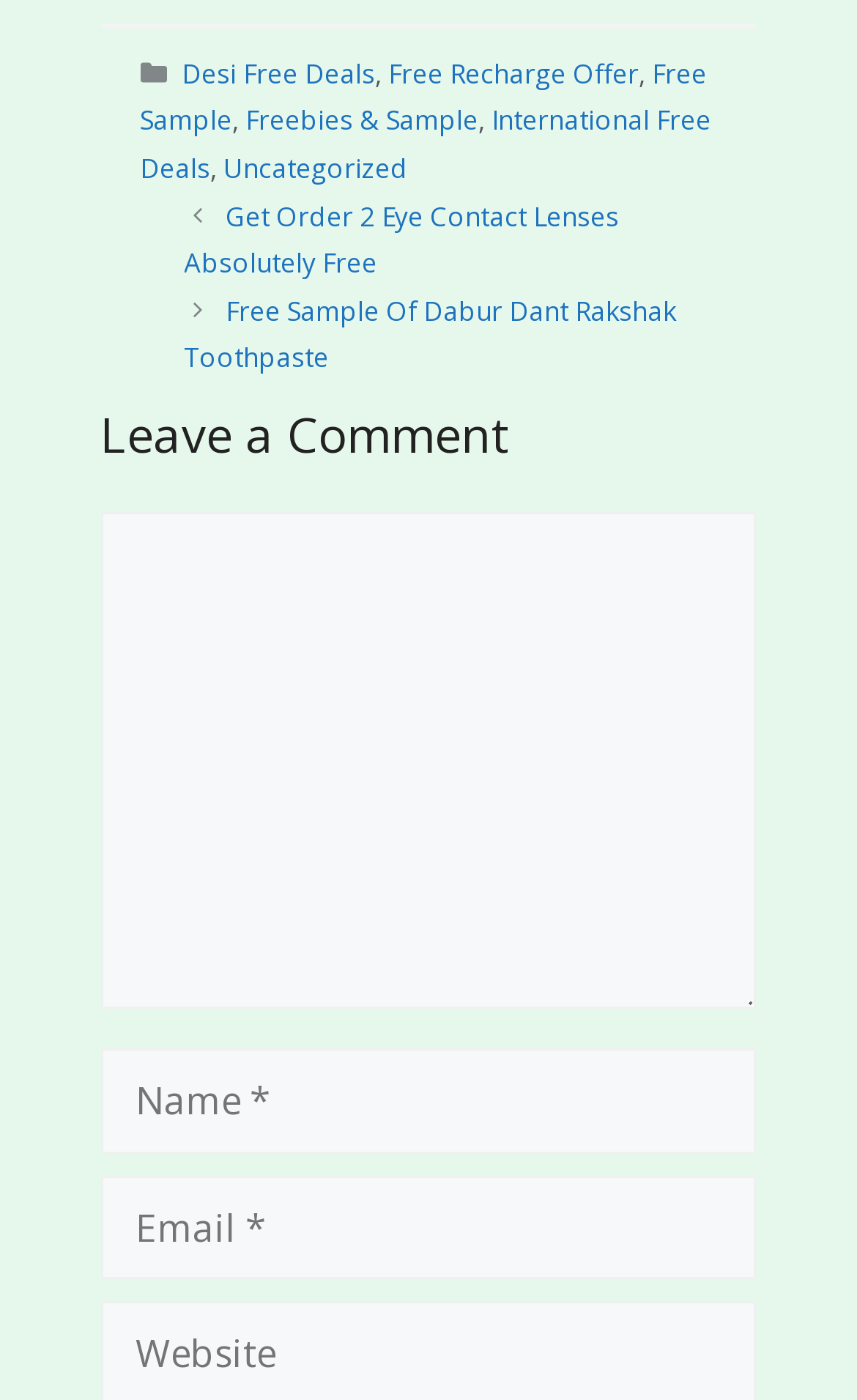Based on the visual content of the image, answer the question thoroughly: What is the position of the 'Email' textbox relative to the 'Name' textbox?

The 'Email' textbox has a higher 'y1' coordinate than the 'Name' textbox, indicating that it is located below the 'Name' textbox.